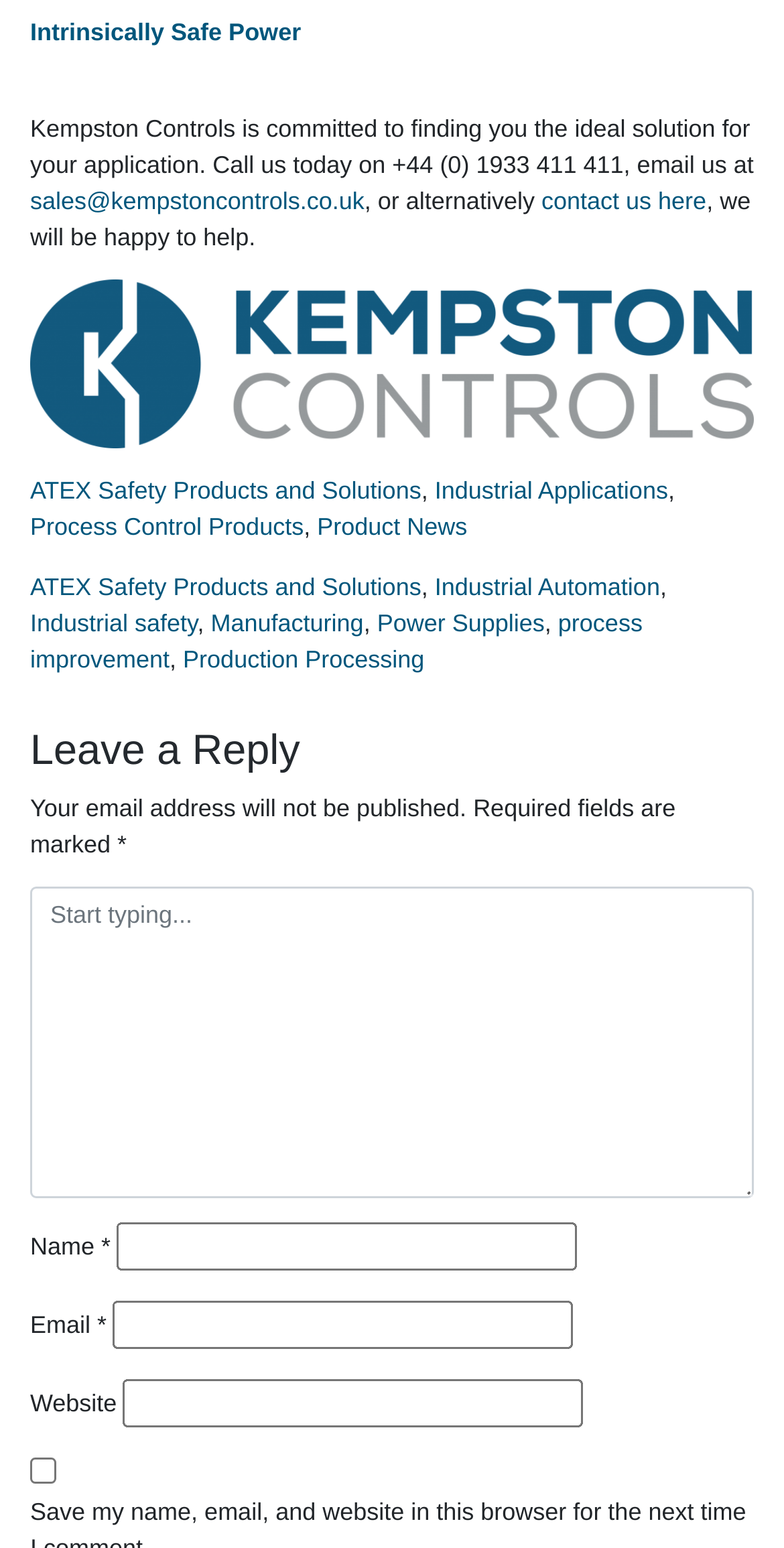Determine the bounding box coordinates of the clickable region to execute the instruction: "Leave a reply by typing in the text box". The coordinates should be four float numbers between 0 and 1, denoted as [left, top, right, bottom].

[0.038, 0.572, 0.962, 0.773]